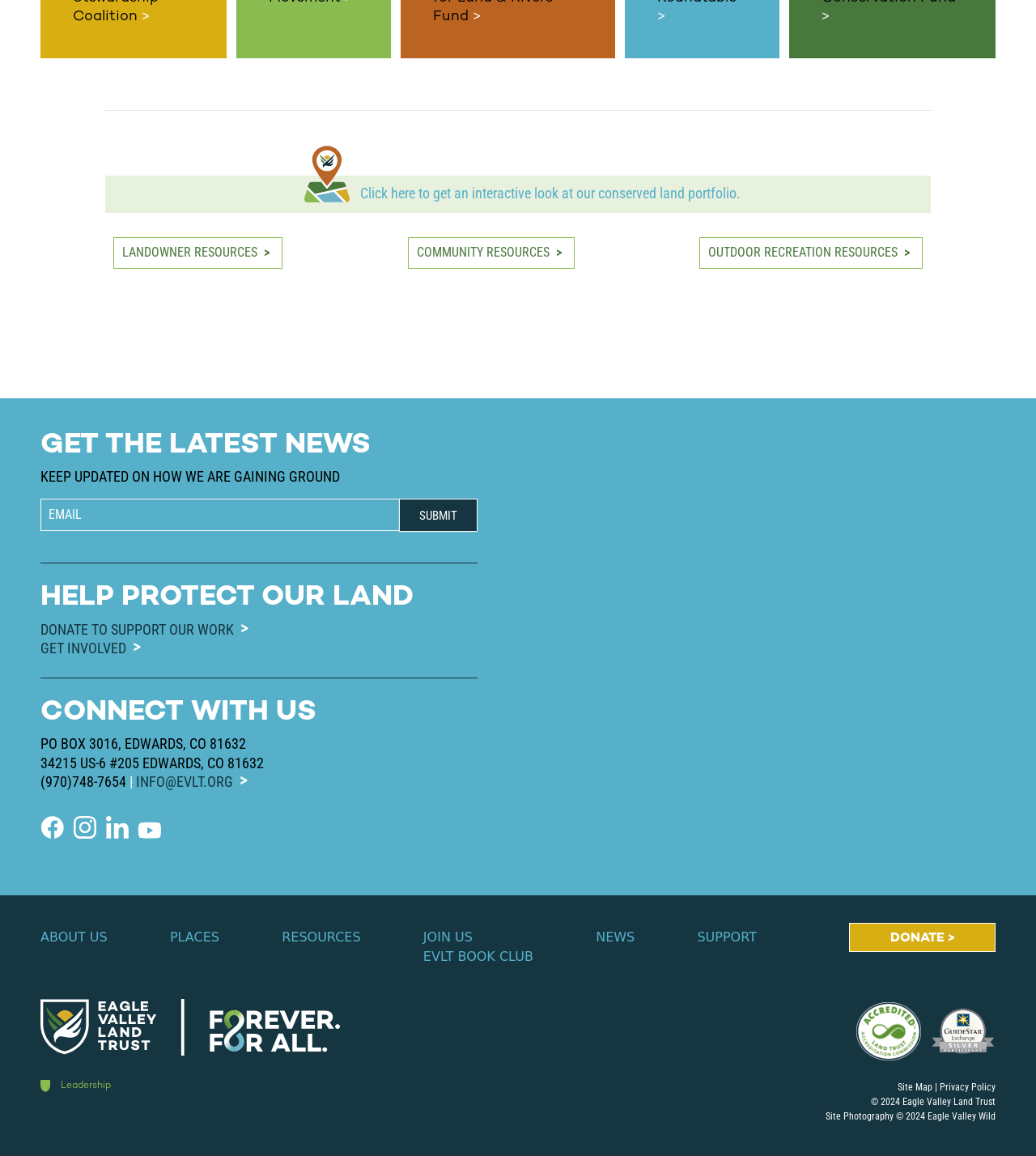Find the bounding box coordinates for the HTML element described in this sentence: "EVLT Book Club". Provide the coordinates as four float numbers between 0 and 1, in the format [left, top, right, bottom].

[0.408, 0.82, 0.515, 0.834]